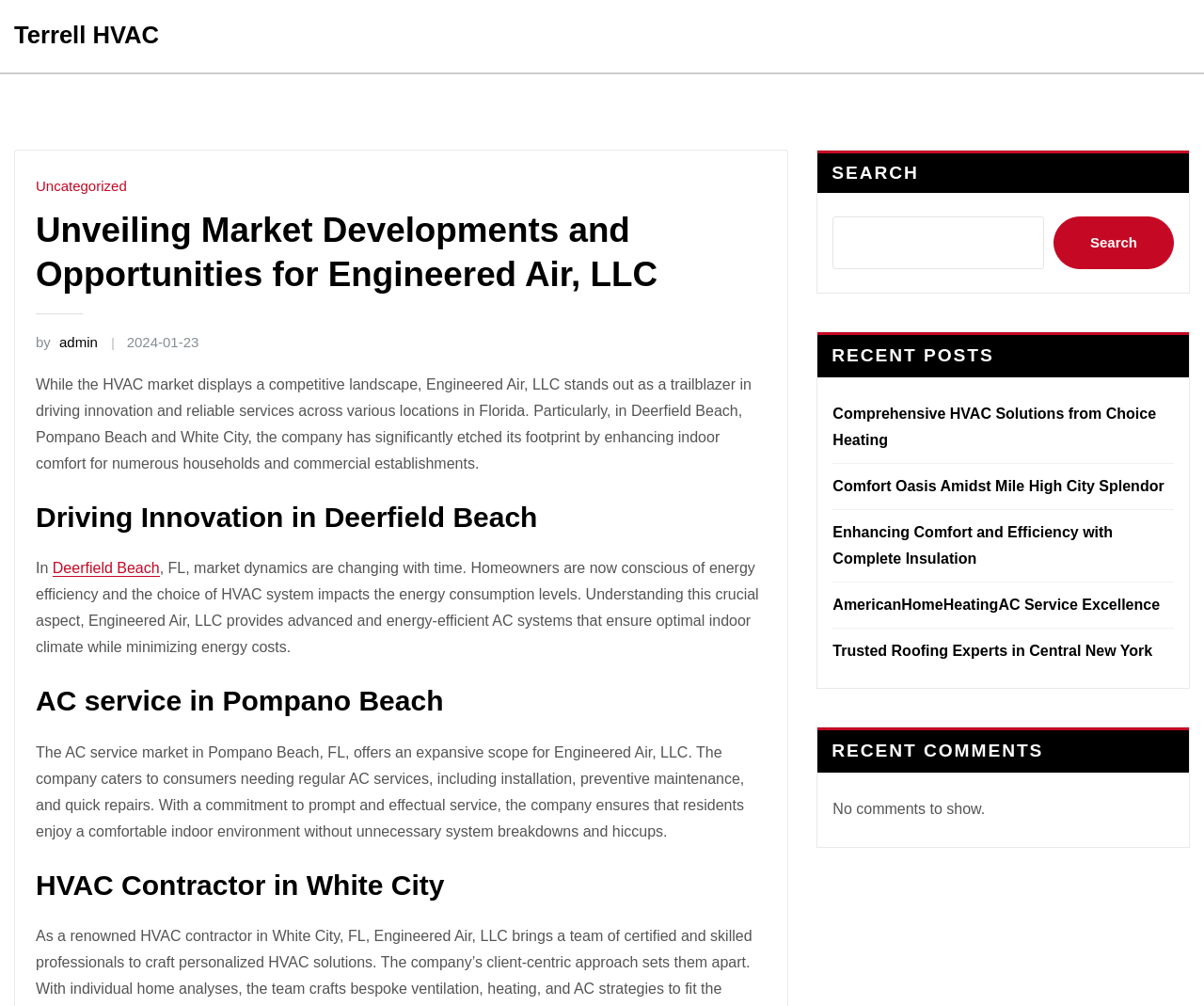Respond to the question with just a single word or phrase: 
What is the company's name?

Engineered Air, LLC